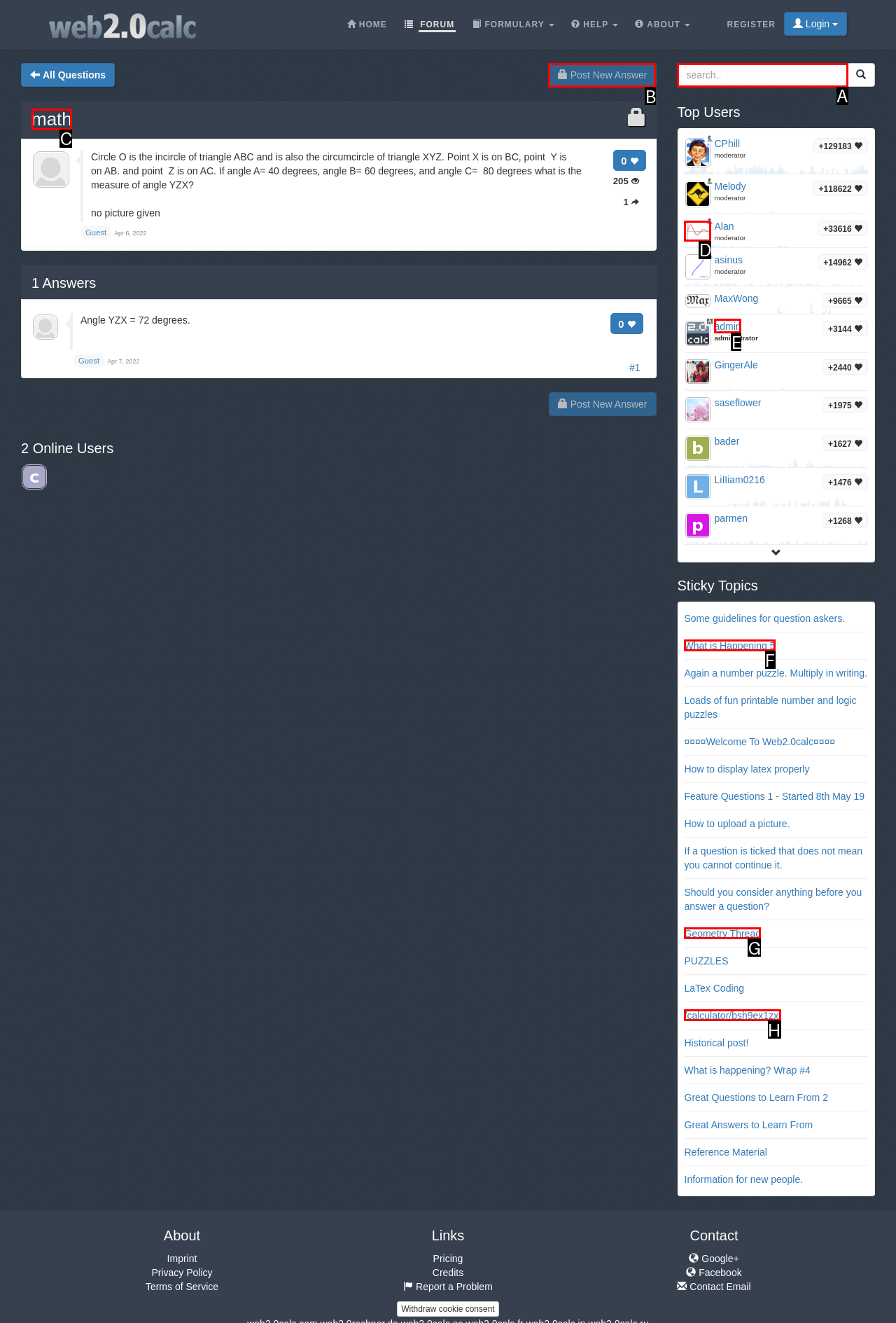Identify the HTML element to click to execute this task: Post a new answer Respond with the letter corresponding to the proper option.

B